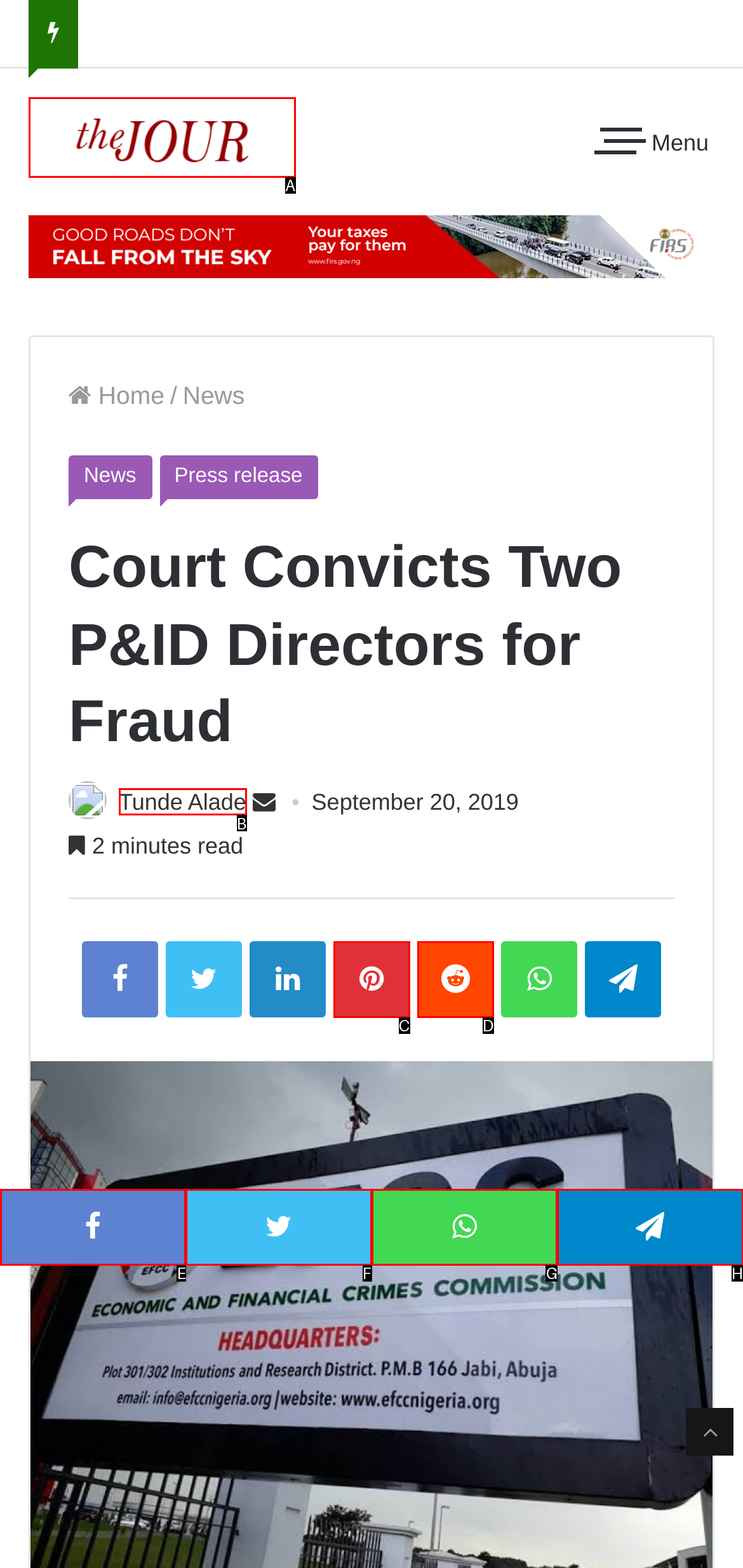Out of the given choices, which letter corresponds to the UI element required to View the article by Tunde Alade? Answer with the letter.

B